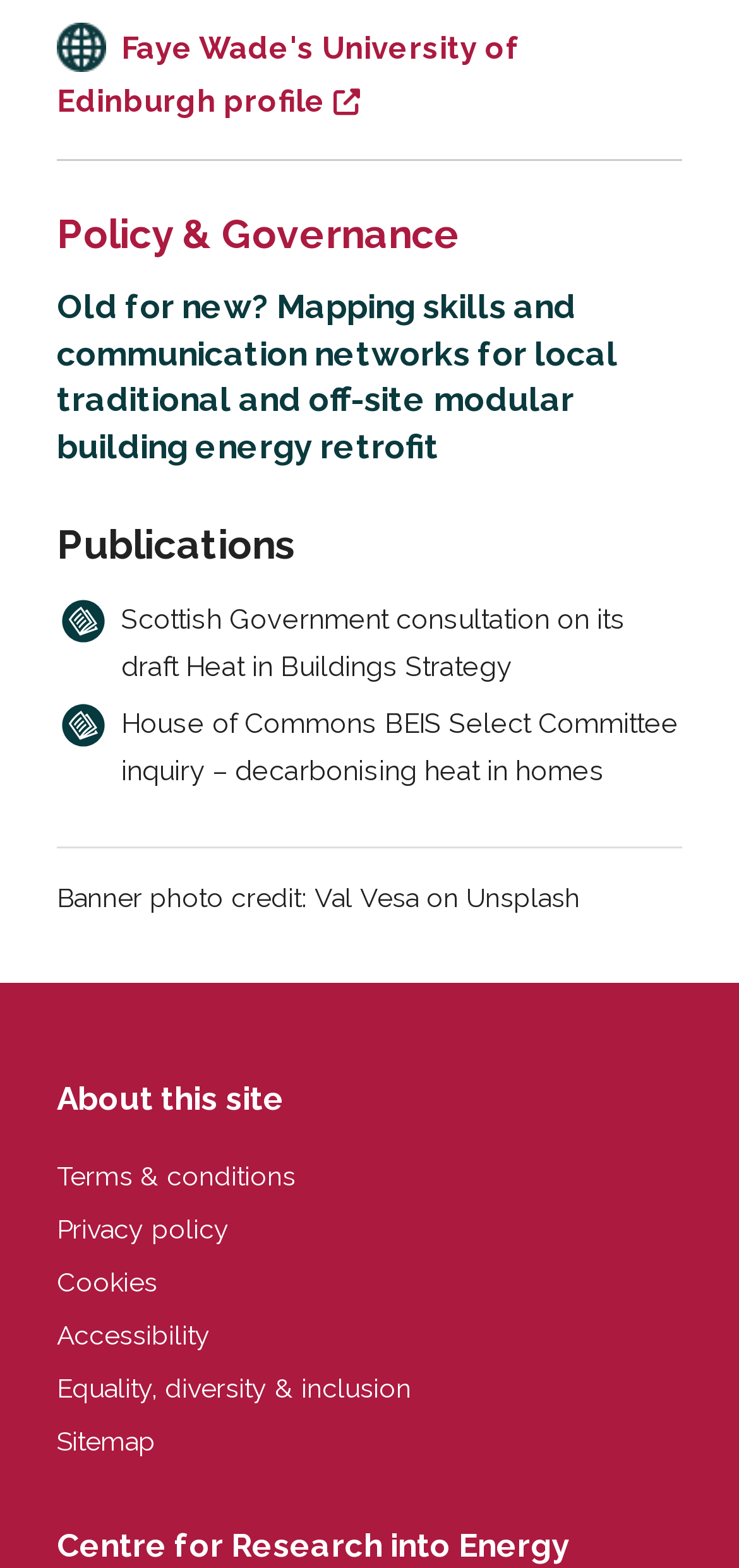Provide a single word or phrase to answer the given question: 
What is the credit for the banner photo?

Val Vesa on Unsplash